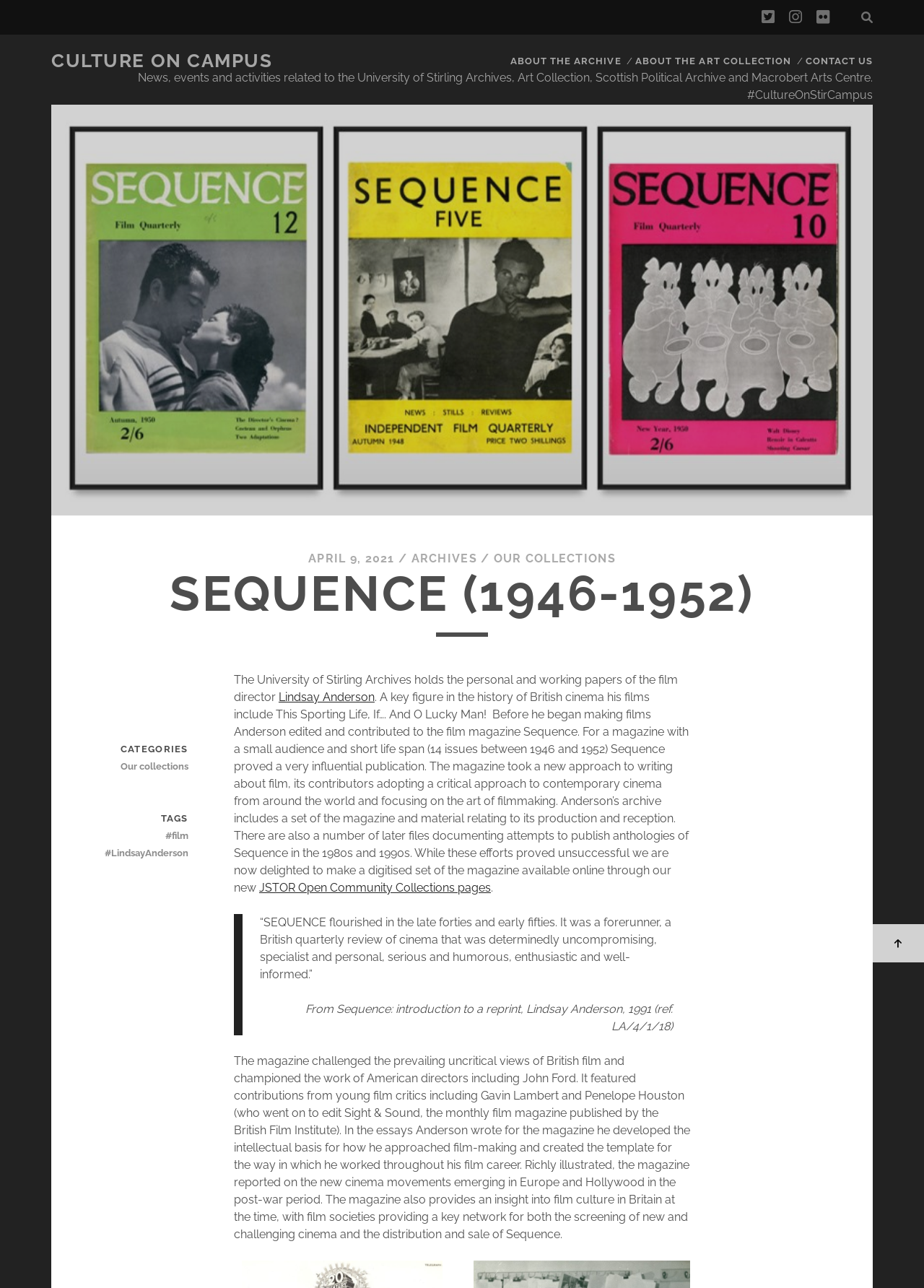Locate the bounding box coordinates of the clickable part needed for the task: "Click the Twitter icon".

[0.824, 0.003, 0.838, 0.024]